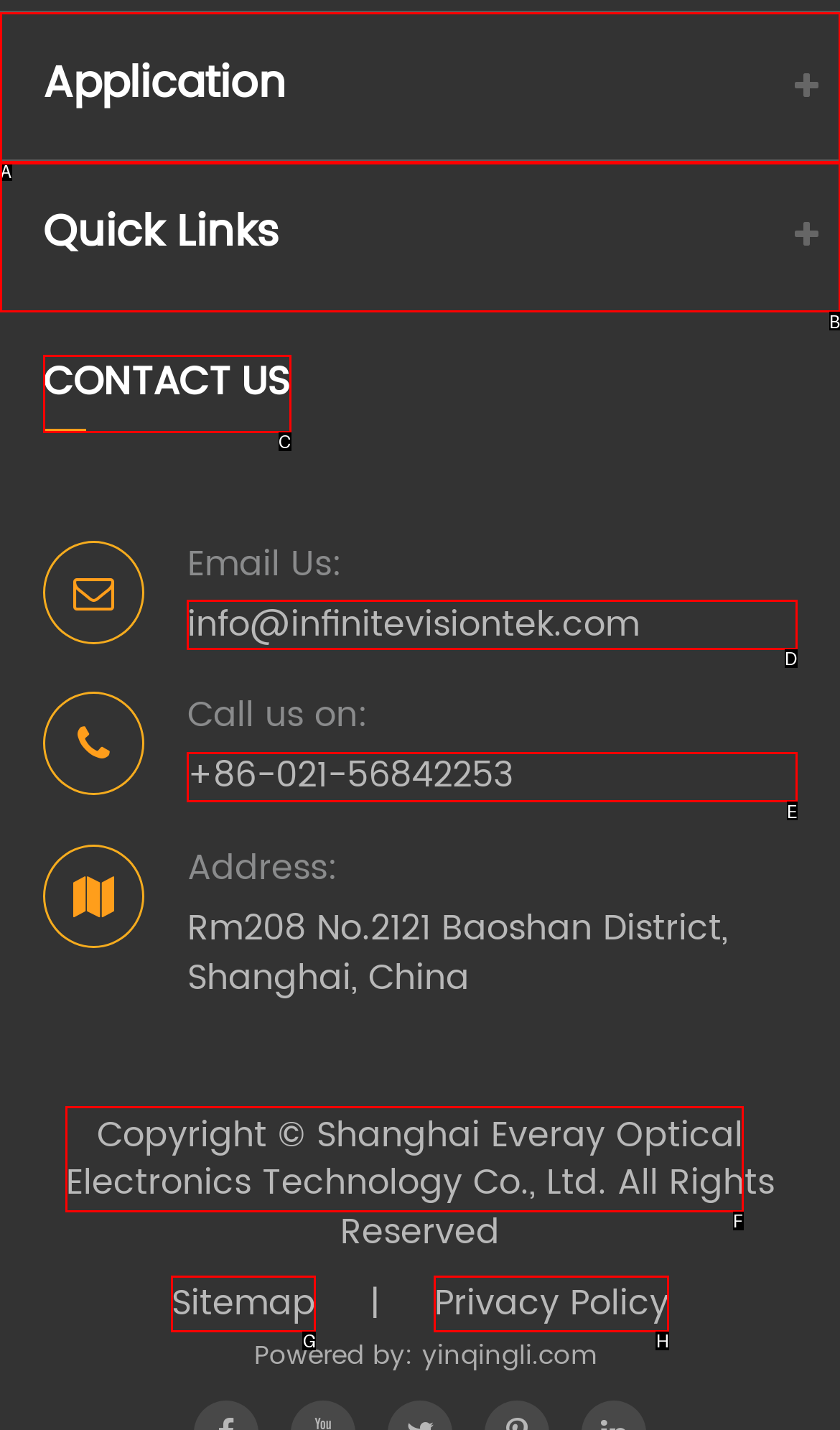From the given options, indicate the letter that corresponds to the action needed to complete this task: read related post about Super Legislative update. Respond with only the letter.

None